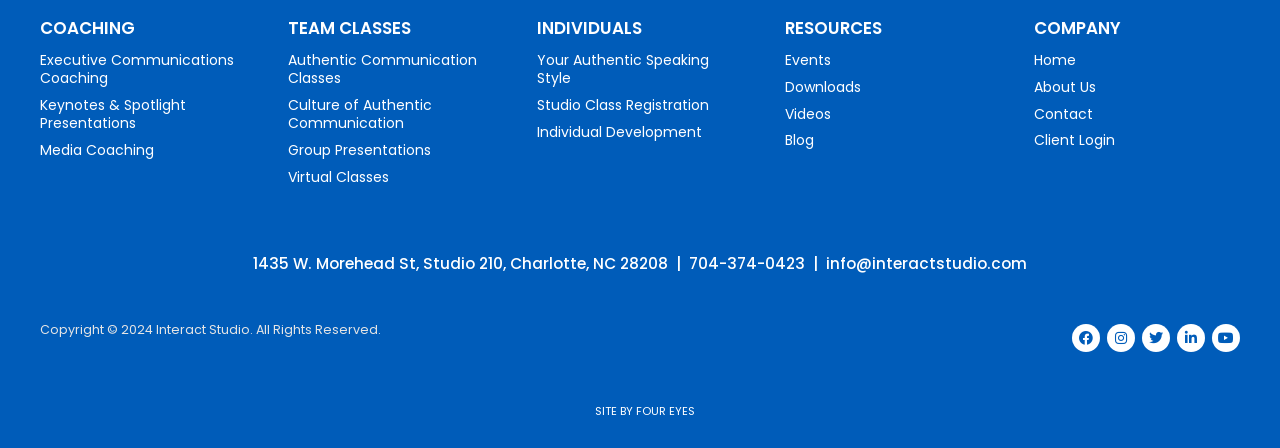Identify the bounding box coordinates for the UI element described as follows: "Studio Class Registration". Ensure the coordinates are four float numbers between 0 and 1, formatted as [left, top, right, bottom].

[0.419, 0.204, 0.581, 0.264]